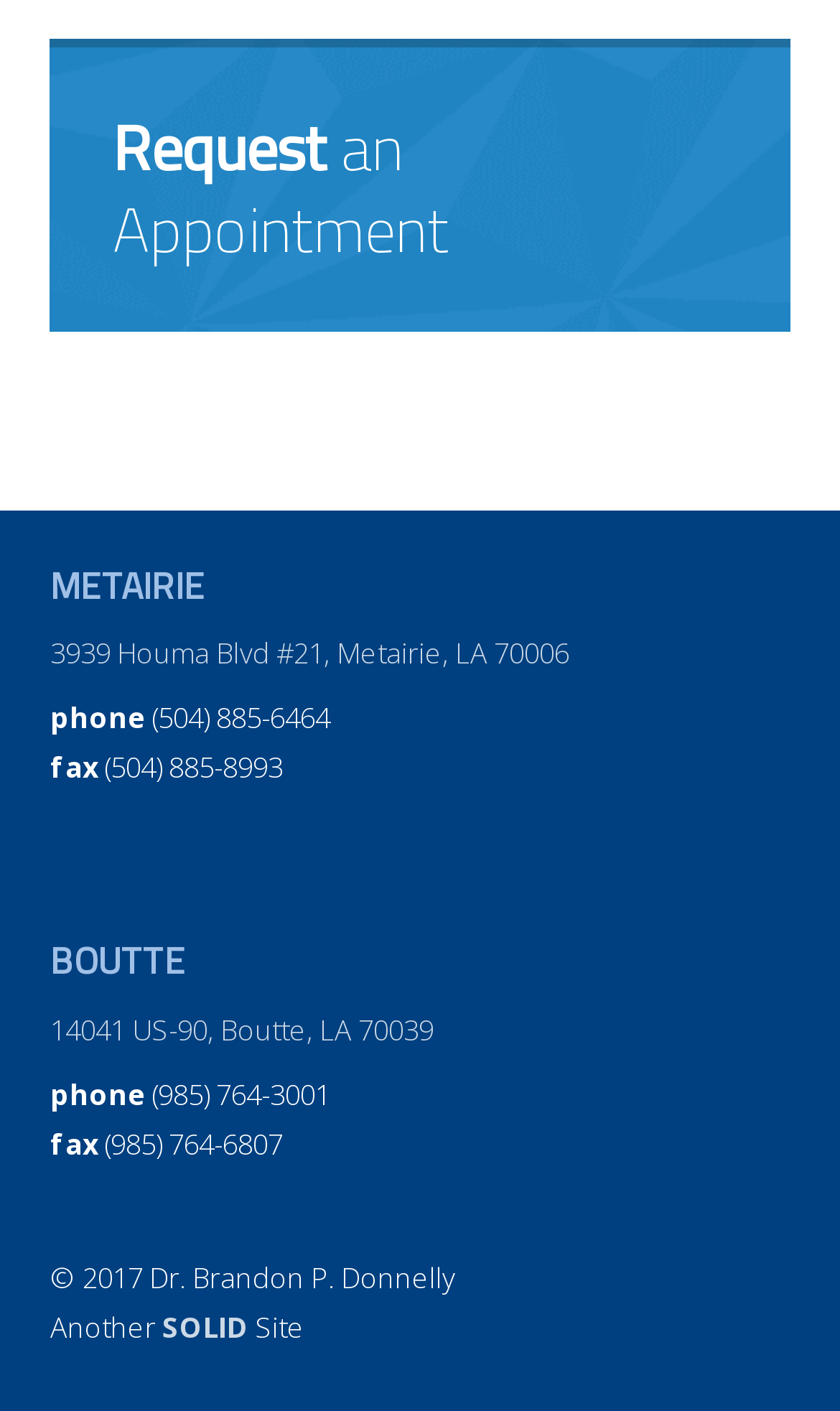Respond to the following question with a brief word or phrase:
What is the fax number of the Boutte location?

(985) 764-6807